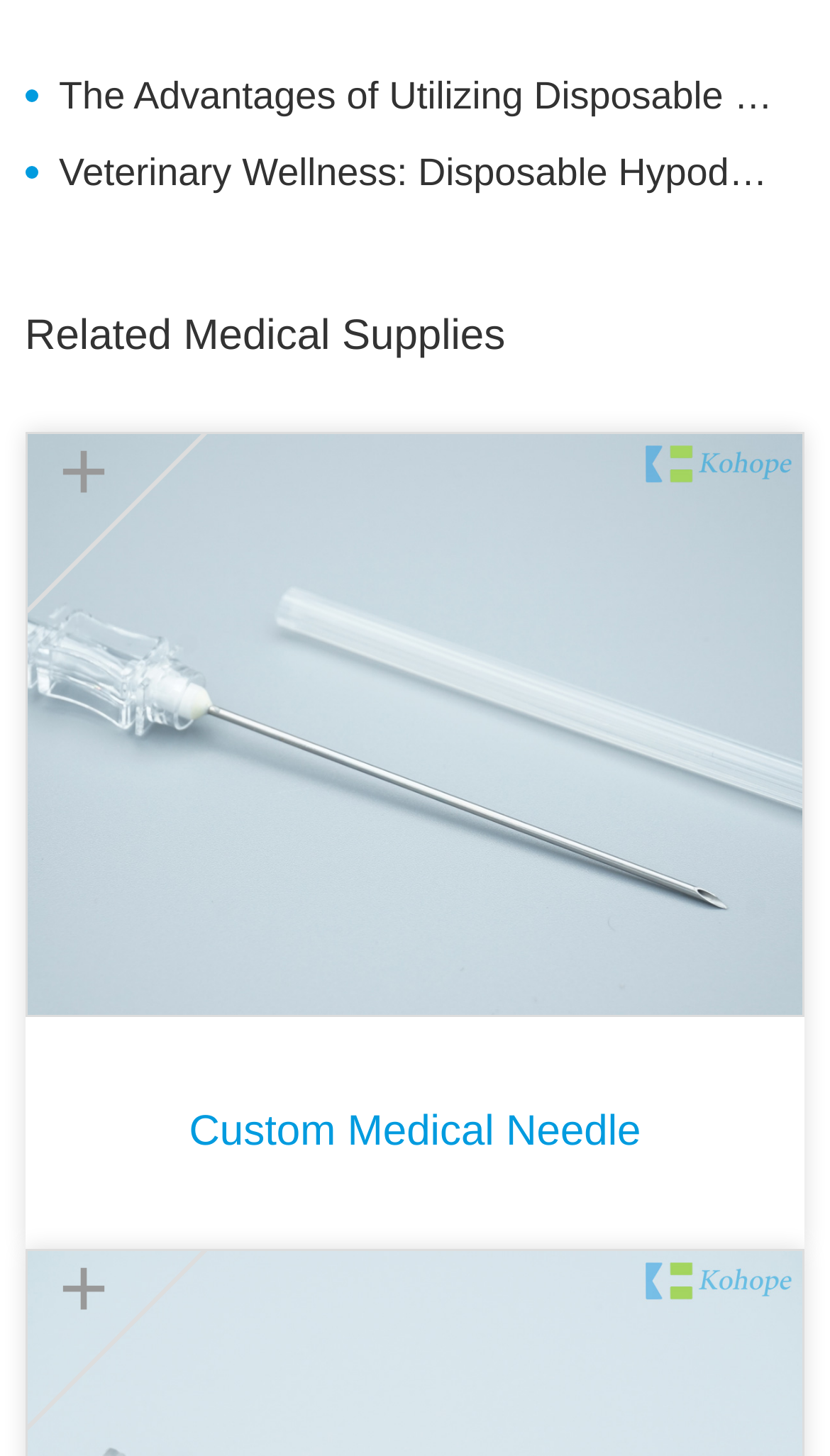Provide the bounding box coordinates of the UI element that matches the description: "Custom Medical Needle".

[0.107, 0.757, 0.893, 0.799]